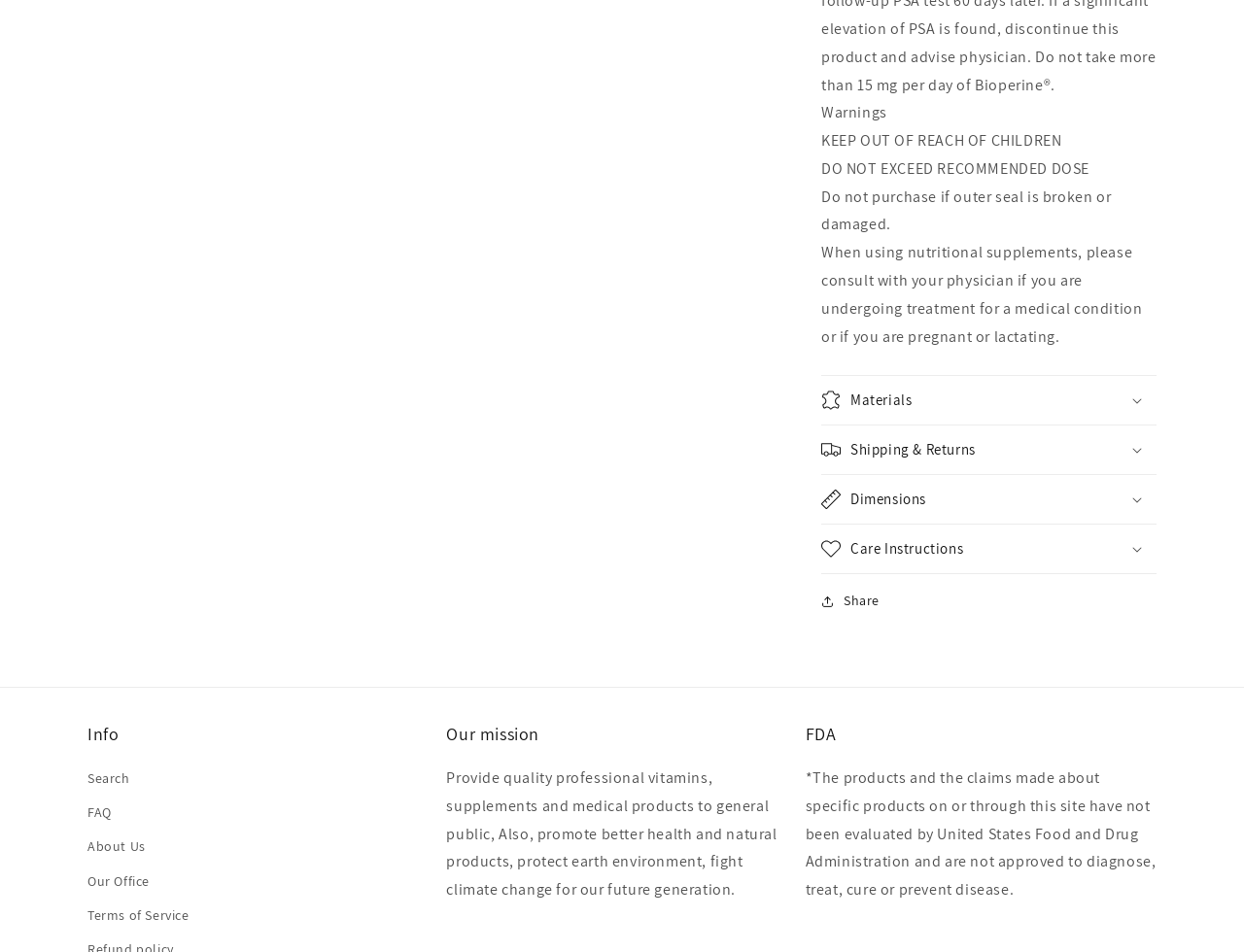Find the bounding box coordinates of the element I should click to carry out the following instruction: "Click Care Instructions".

[0.66, 0.551, 0.93, 0.603]